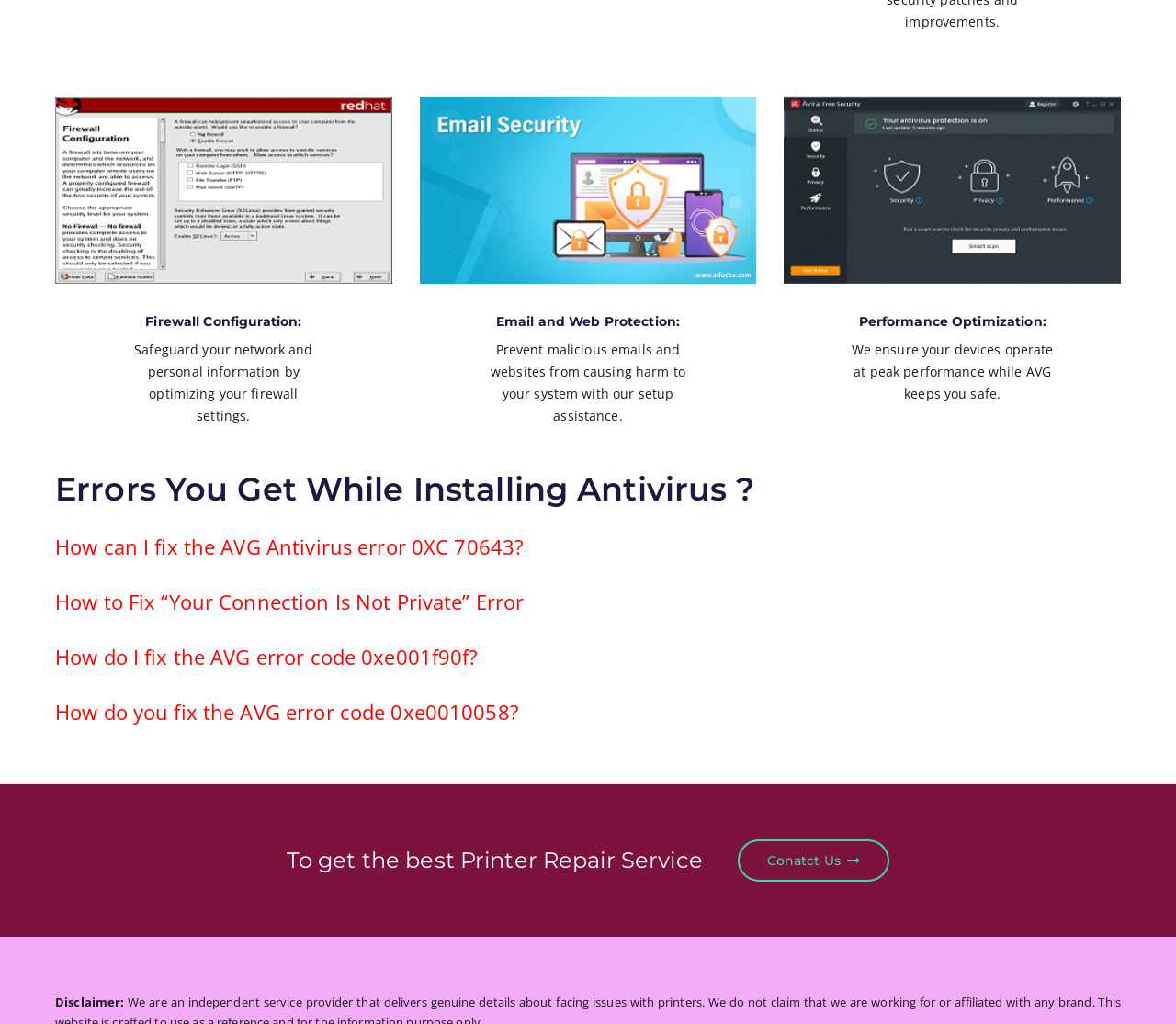Give a one-word or phrase response to the following question: What is the purpose of the 'Contact Us' link?

To get in touch with the service provider